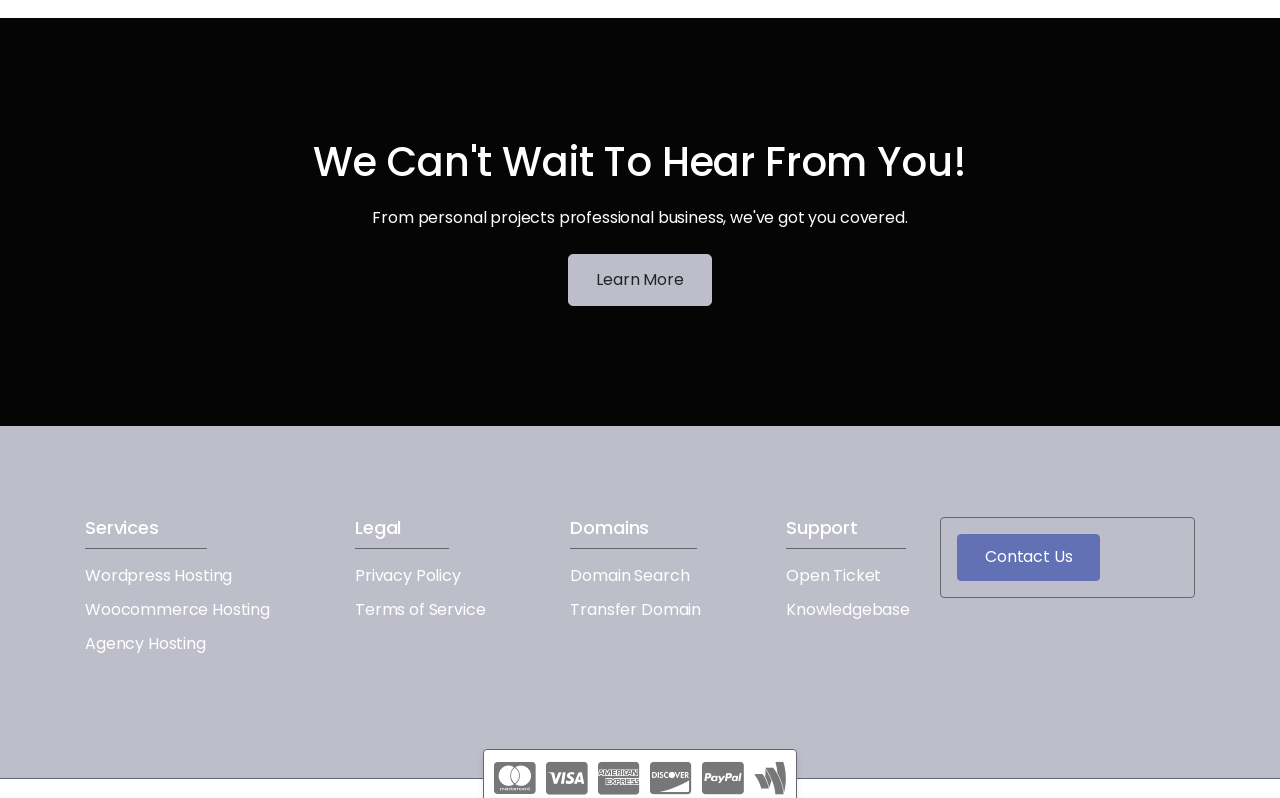Determine the bounding box coordinates of the element that should be clicked to execute the following command: "Open a support ticket".

[0.614, 0.707, 0.689, 0.736]